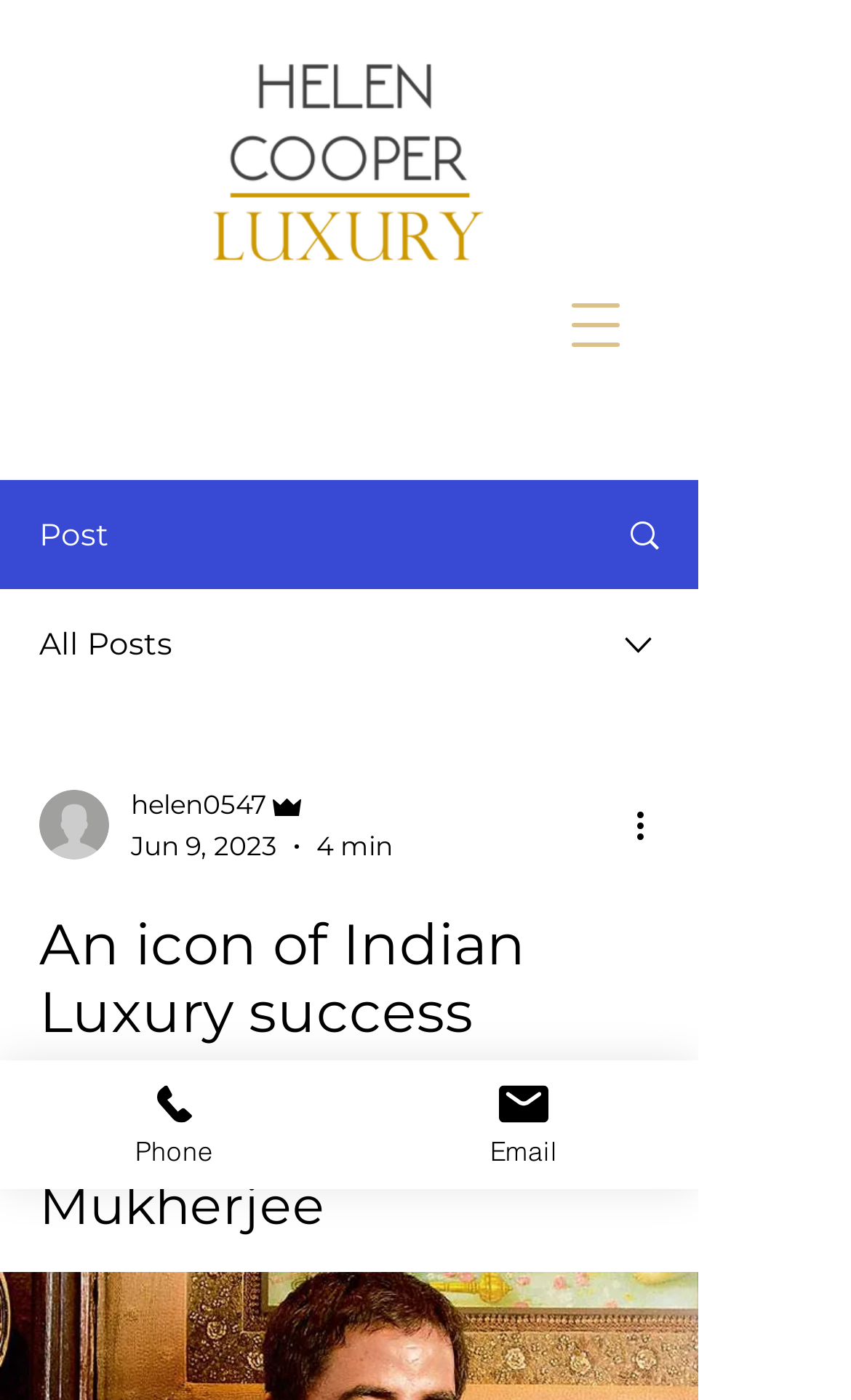Determine the bounding box coordinates for the area that should be clicked to carry out the following instruction: "Click on the writer's picture".

[0.046, 0.564, 0.128, 0.614]